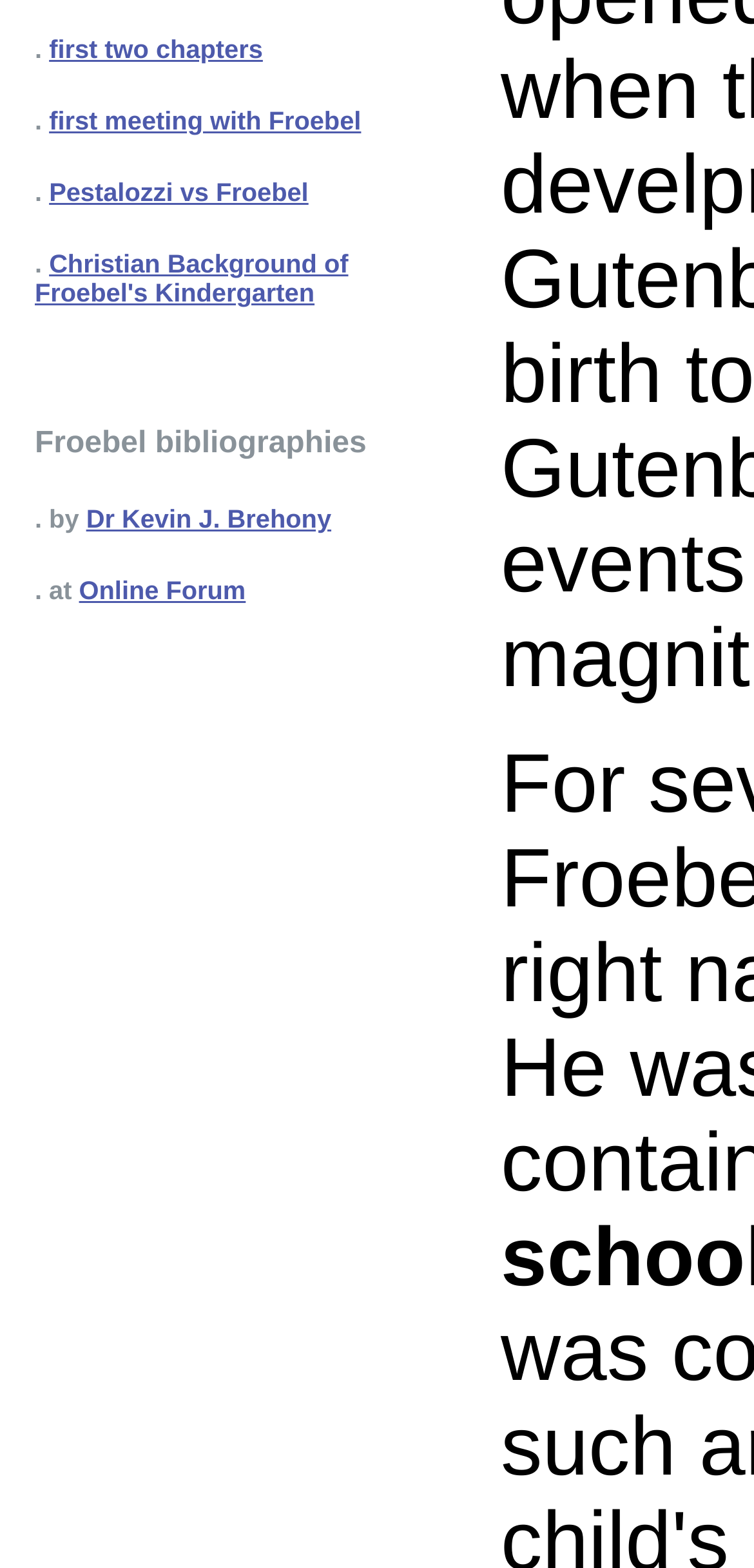Locate the UI element that matches the description first meeting with Froebel in the webpage screenshot. Return the bounding box coordinates in the format (top-left x, top-left y, bottom-right x, bottom-right y), with values ranging from 0 to 1.

[0.065, 0.068, 0.479, 0.086]